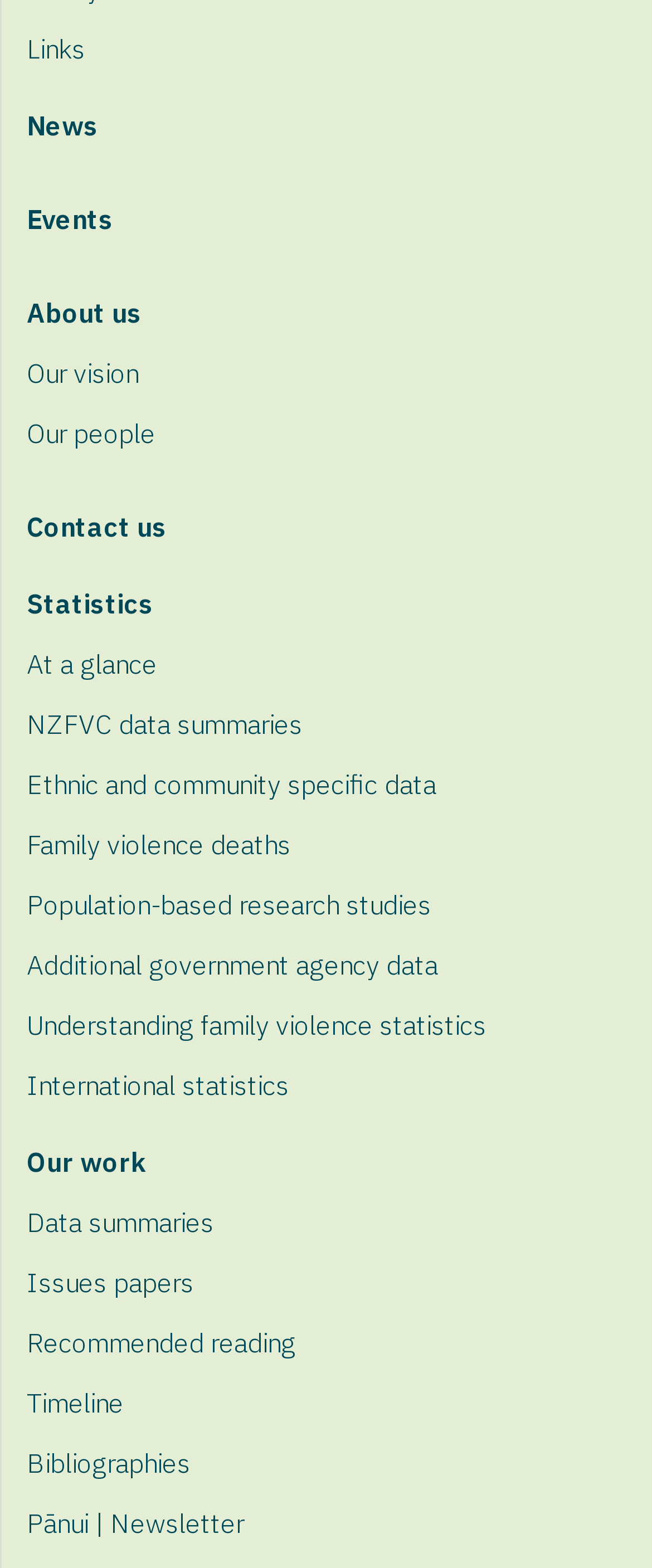Please answer the following question using a single word or phrase: 
What is the last link on the webpage?

Pānui | Newsletter